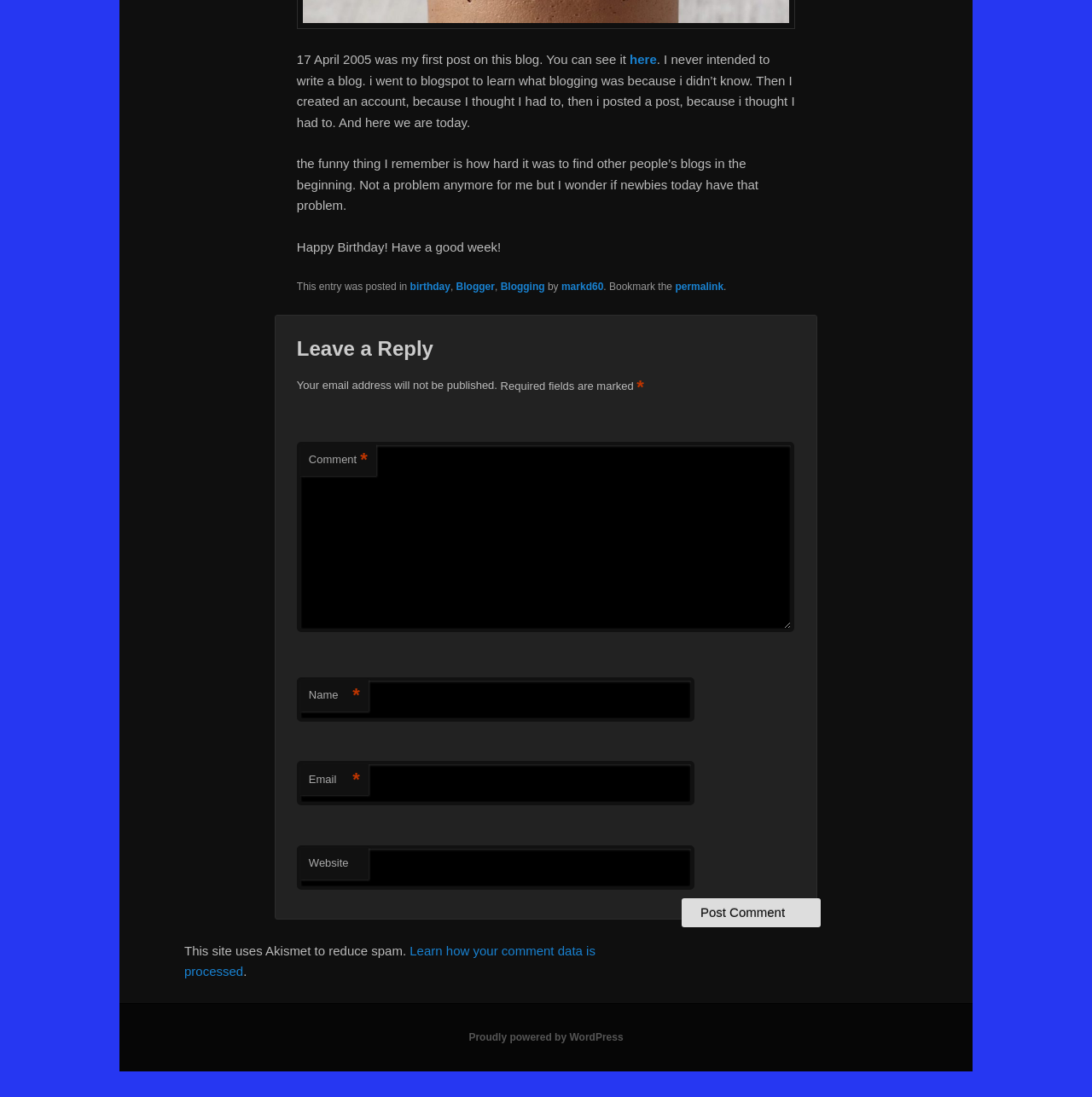Please determine the bounding box coordinates of the area that needs to be clicked to complete this task: 'Follow DKTK on Facebook'. The coordinates must be four float numbers between 0 and 1, formatted as [left, top, right, bottom].

None